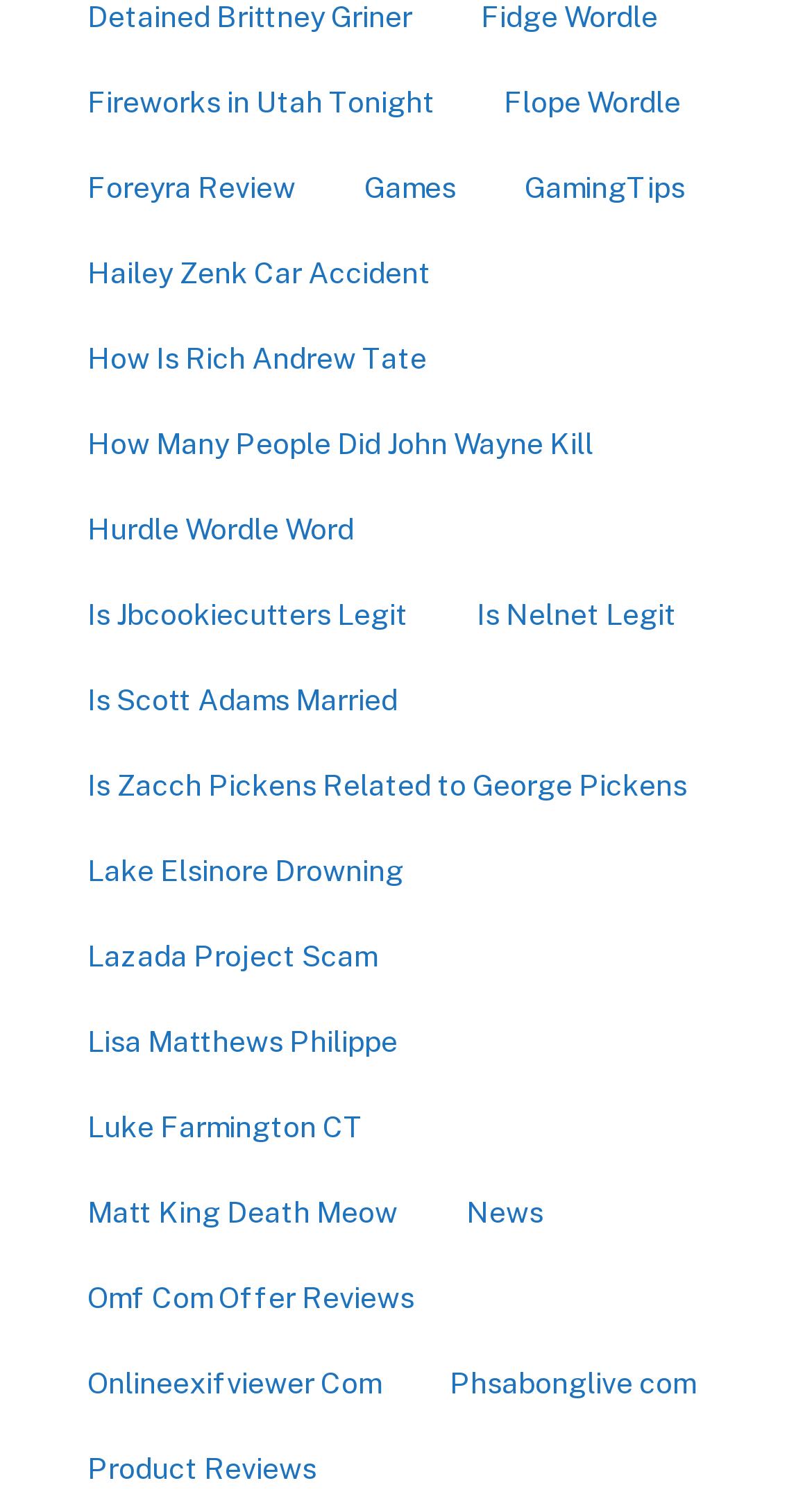What is the category with the fewest items?
Look at the image and answer the question with a single word or phrase.

1